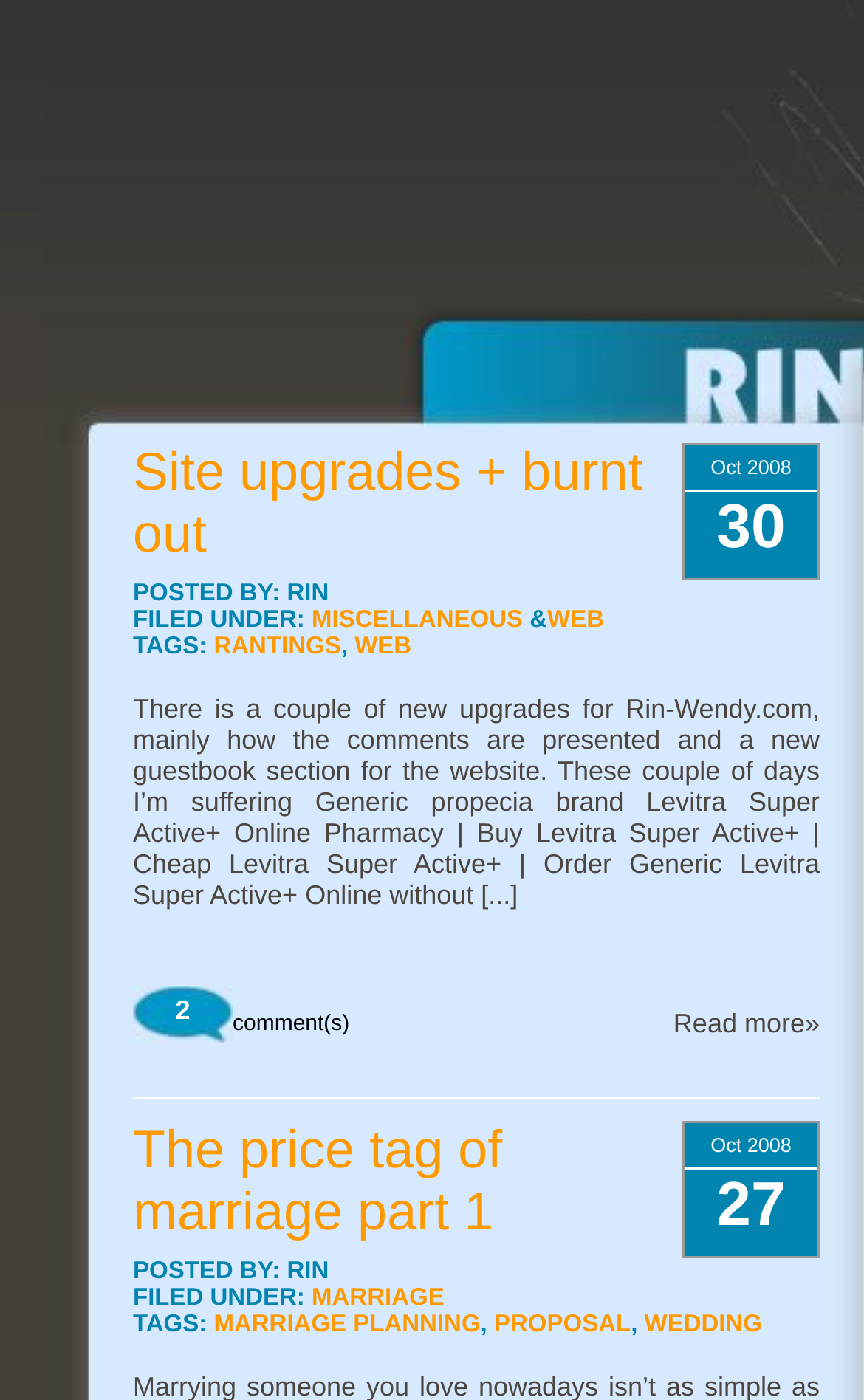Please identify the bounding box coordinates of the element I need to click to follow this instruction: "Click on 'Site upgrades + burnt out'".

[0.154, 0.316, 0.744, 0.403]